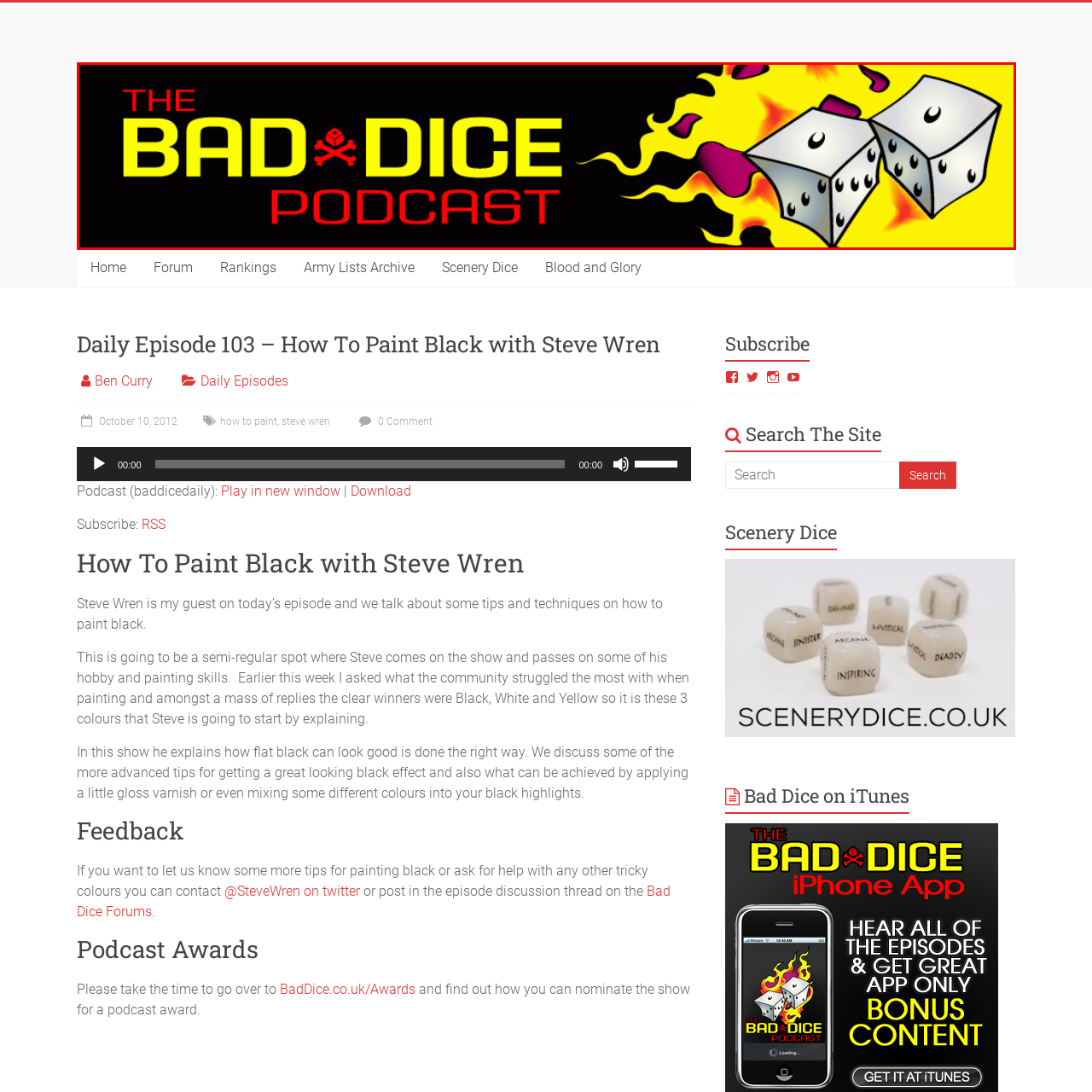Describe in detail the image that is highlighted by the red bounding box.

The image features the vibrant logo of "The Bad Dice Podcast," prominently displaying the title in bold, contrasting colors against a dynamic background. The word "BAD" is showcased in bright yellow with striking red accents, while the word "DICE" stands out in a similar eye-catching style. Accompanying the text are stylized illustrations of two white dice, adding a playful element to the overall design. The logo is infused with energetic bursts of orange and purple flames, enhancing the theme of excitement and creativity associated with the podcast, which focuses on Warhammer and the Age of Sigmar. The entire composition presents a lively and engaging visual identity for the podcast, inviting listeners to dive into discussions and tips on painting and gaming.